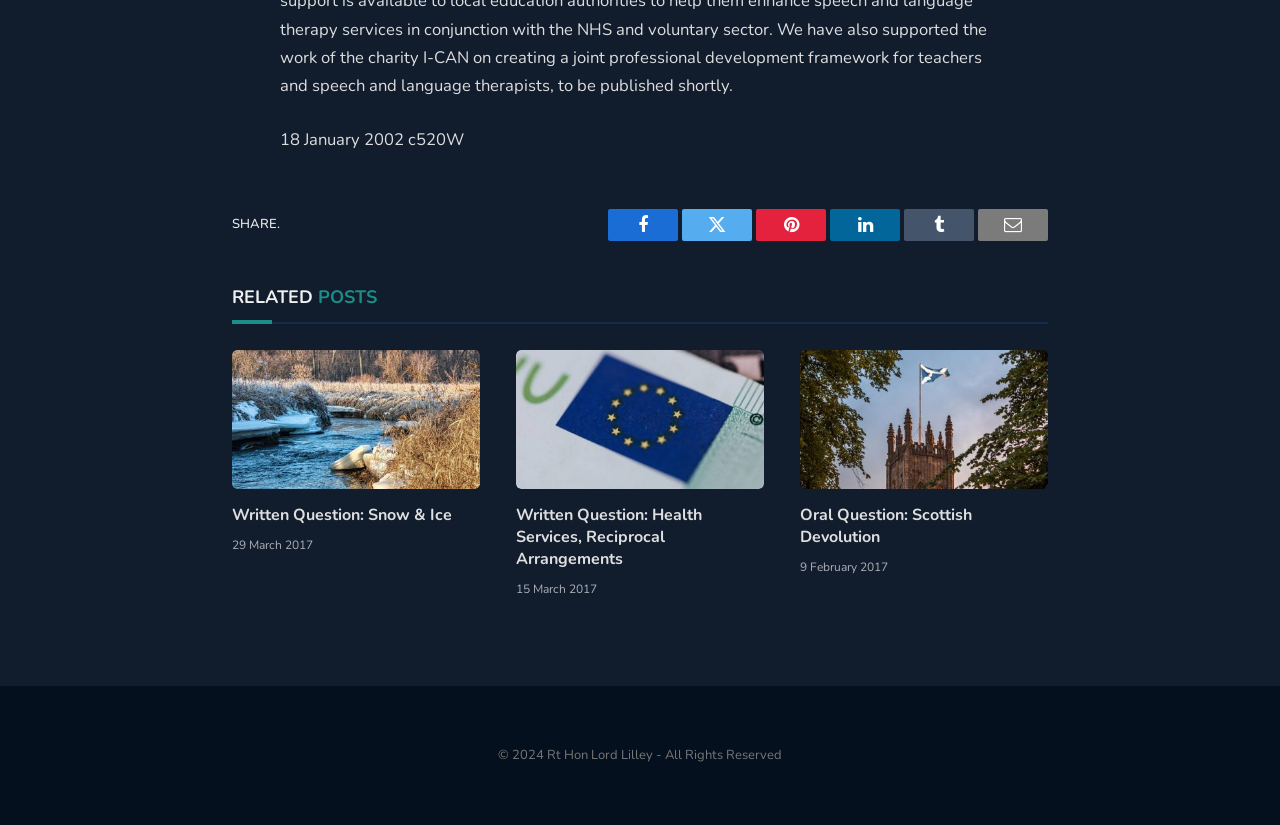What is the topic of the oral question on 9 February 2017?
Using the image, give a concise answer in the form of a single word or short phrase.

Scottish Devolution